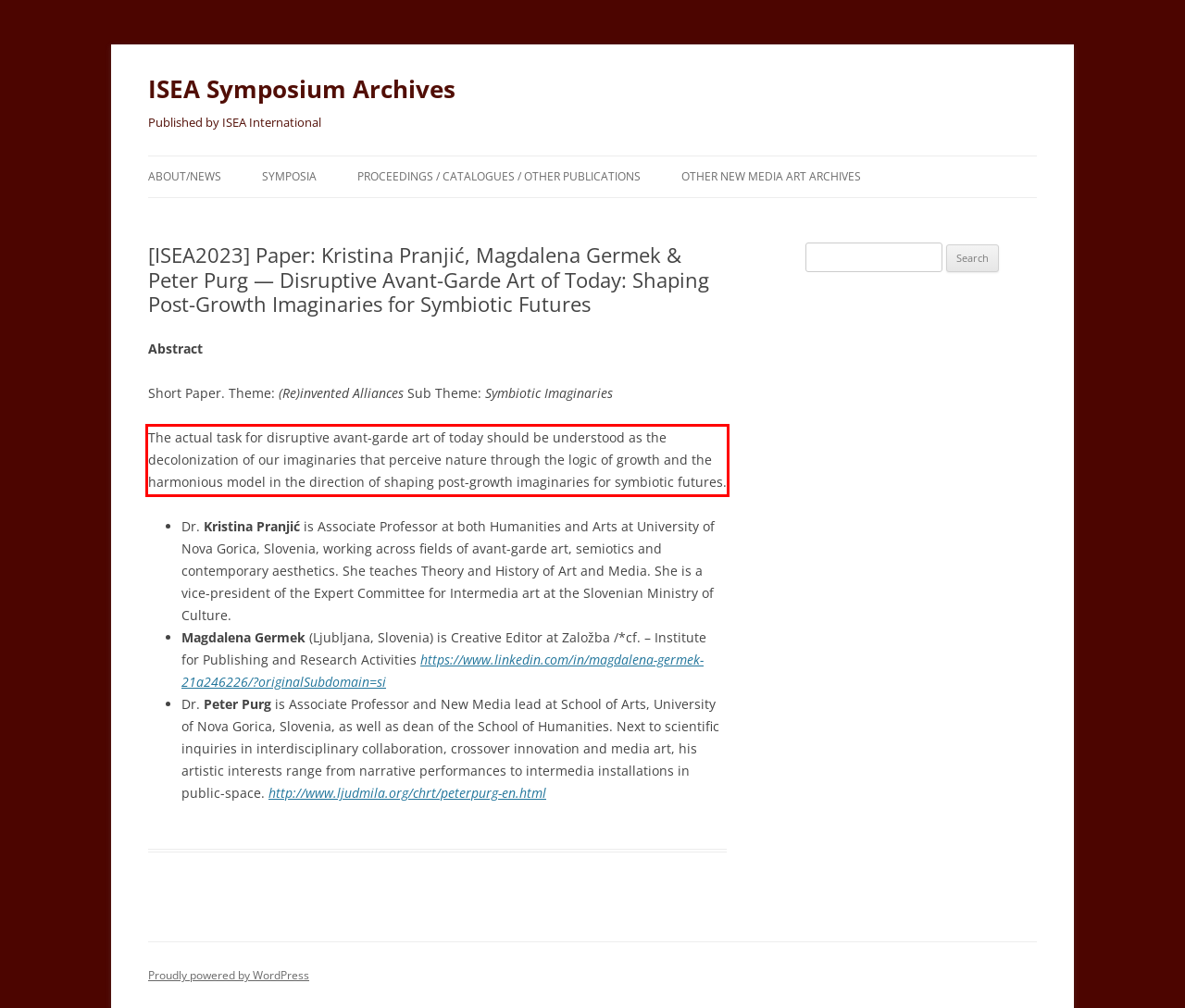You have a screenshot of a webpage where a UI element is enclosed in a red rectangle. Perform OCR to capture the text inside this red rectangle.

The actual task for disruptive avant-garde art of today should be understood as the decolonization of our imaginaries that perceive nature through the logic of growth and the harmonious model in the direction of shaping post-growth imaginaries for symbiotic futures.